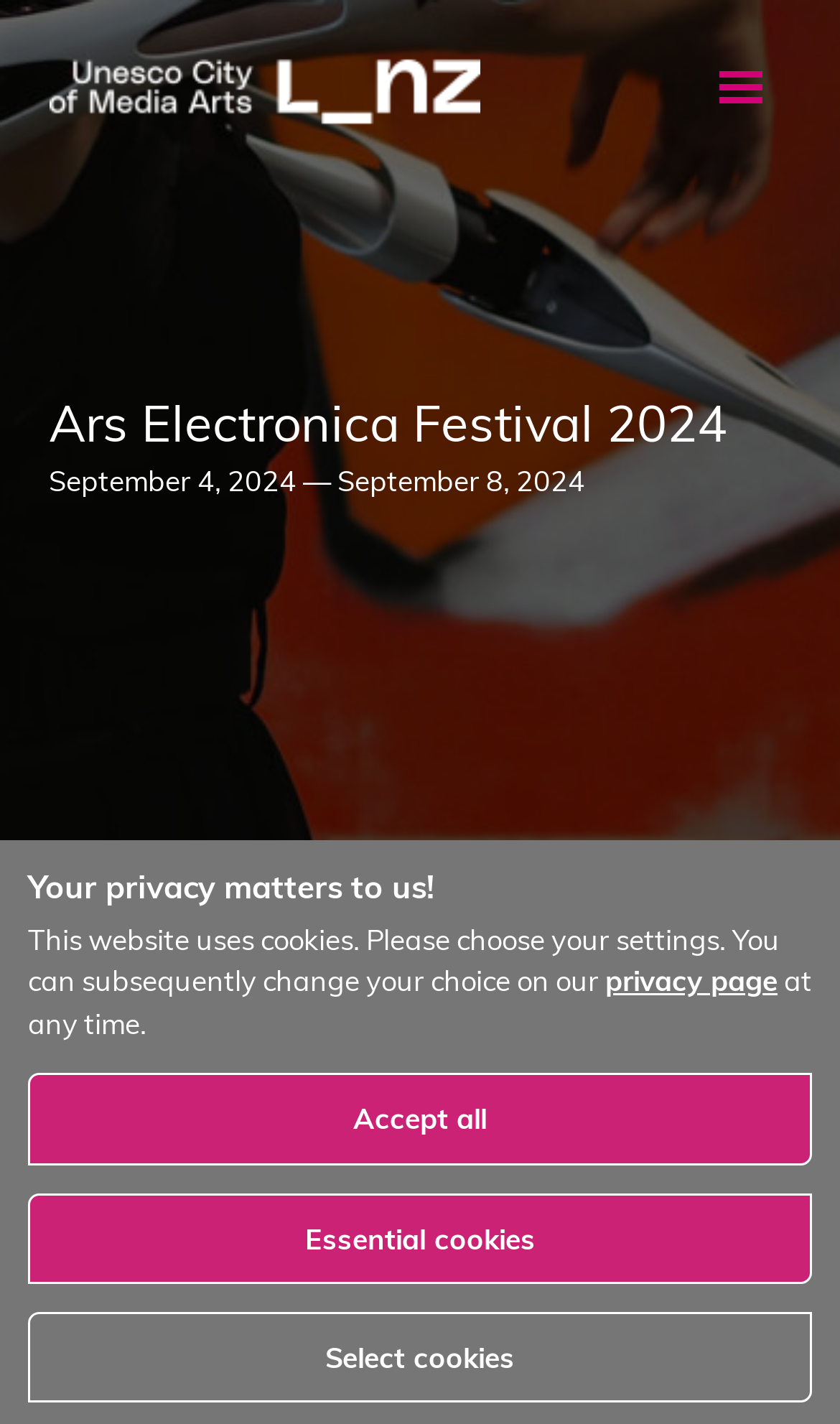Explain the webpage in detail, including its primary components.

The webpage is about the Ars Electronica Festival 2024, which is a festival for art, technology, and society. At the top of the page, there is a heading that reads "Your privacy matters to us!" followed by a paragraph of text explaining the website's use of cookies and providing links to the privacy page. Below this, there are three buttons: "Accept all", "Essential cookies", and "Select cookies".

On the left side of the page, there is a menu button labeled "Menü einblenden". Below this, there is a table layout that takes up most of the page's width. Within this layout, there is a heading that reads "Ars Electronica Festival 2024" followed by a line of text indicating the festival dates, September 4, 2024, to September 8, 2024.

At the bottom of the page, there is a complementary section that spans the full width of the page. Within this section, there is a link with an icon labeled "Featuring" and a heading that reads "Festival for Art, Technology and Society", which is the same title as the meta description.